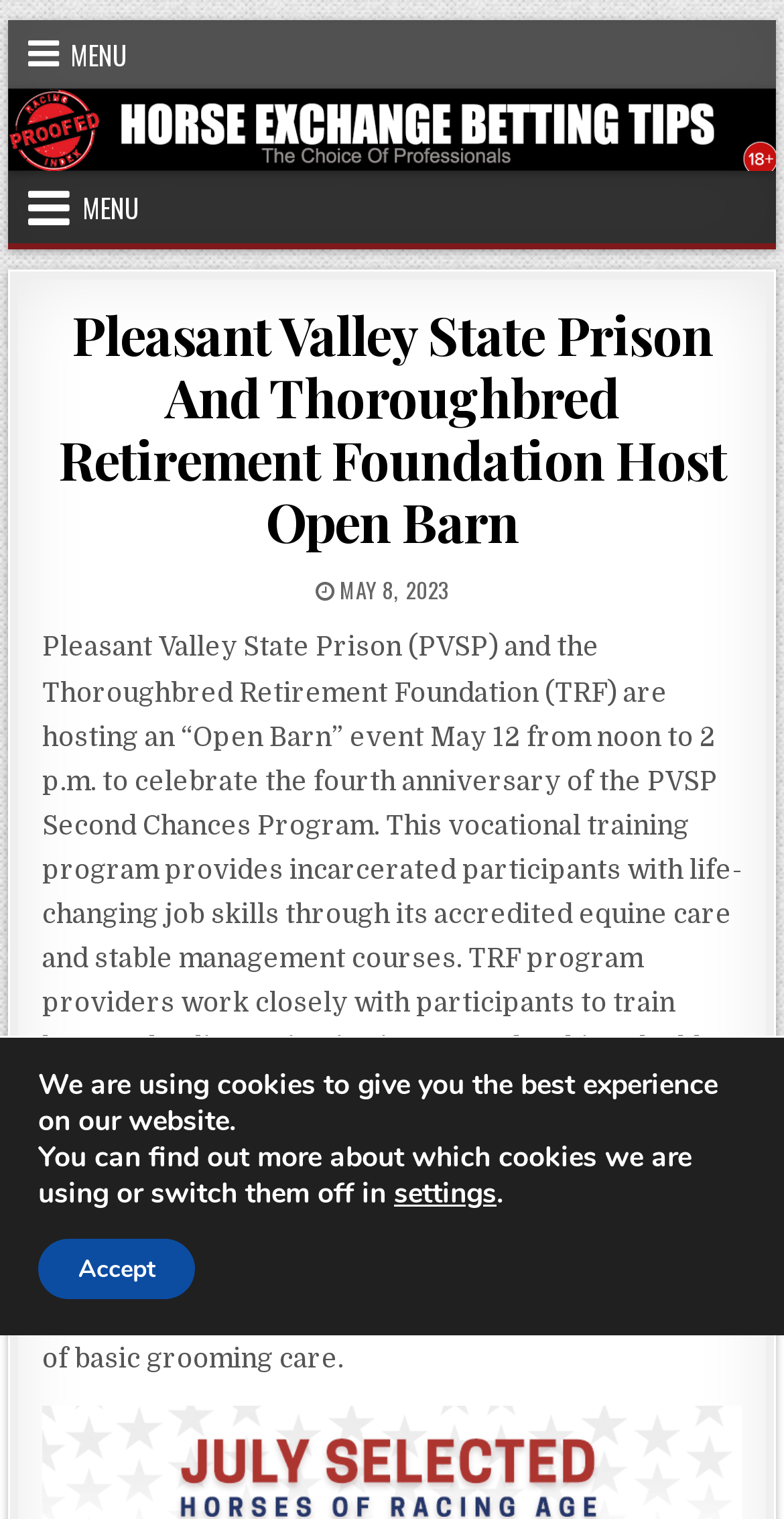What organization is hosting the Open Barn event with PVSP?
Give a one-word or short-phrase answer derived from the screenshot.

Thoroughbred Retirement Foundation